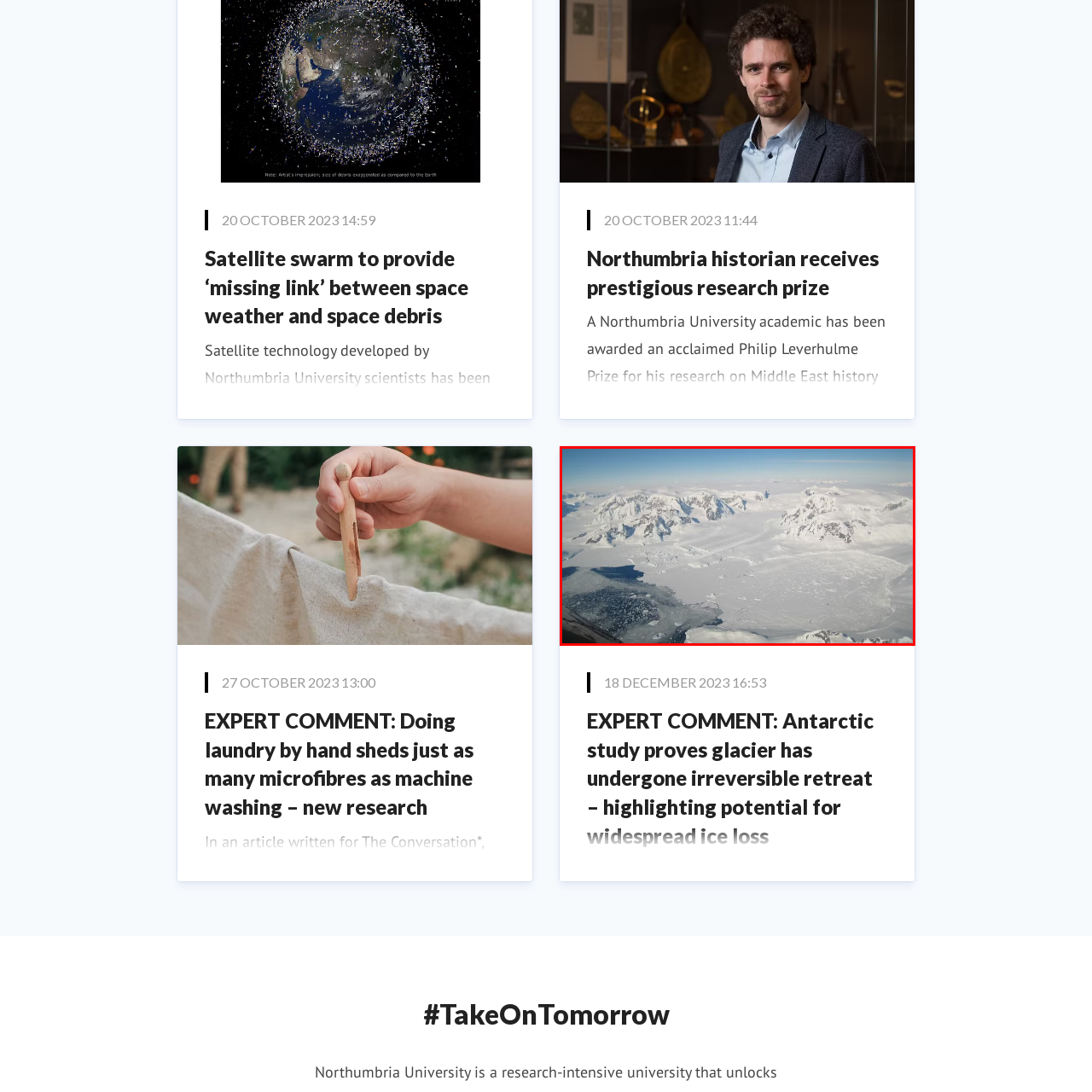Provide an extensive and detailed caption for the image section enclosed by the red boundary.

The image captures a stunning aerial view of the Antarctic landscape, showcasing vast expanses of ice and snow with towering mountainous formations in the background. This breathtaking scenery illustrates the dynamics of glaciers and the intricate beauty of the ice-coated earth. Accompanying the image is a discussion on recent research that highlights the irreversible retreat of glaciers in the region, pointing to significant implications for global ice loss. The photograph serves not only as a visual representation of this remarkable environment but also as a stark reminder of the challenges posed by climate change to such fragile ecosystems.